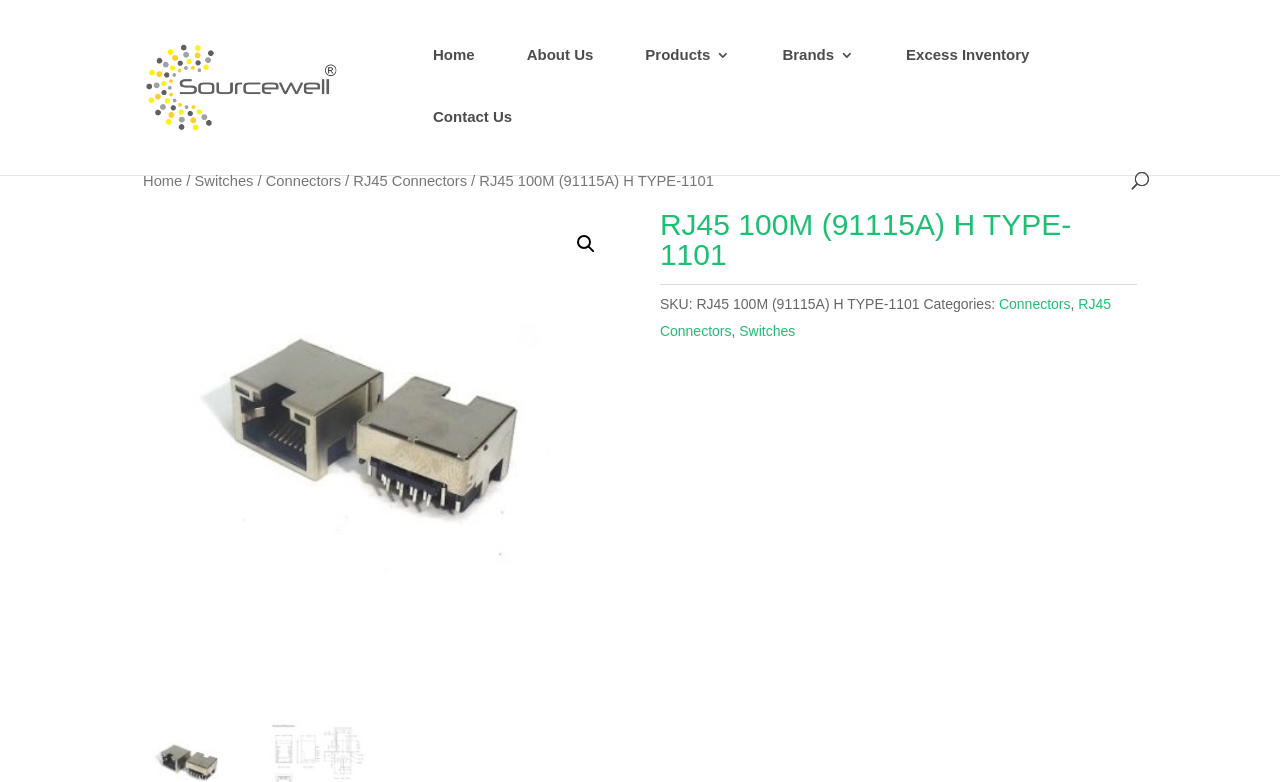Please locate the bounding box coordinates of the element that needs to be clicked to achieve the following instruction: "Click the 'Home' link". The coordinates should be four float numbers between 0 and 1, i.e., [left, top, right, bottom].

None